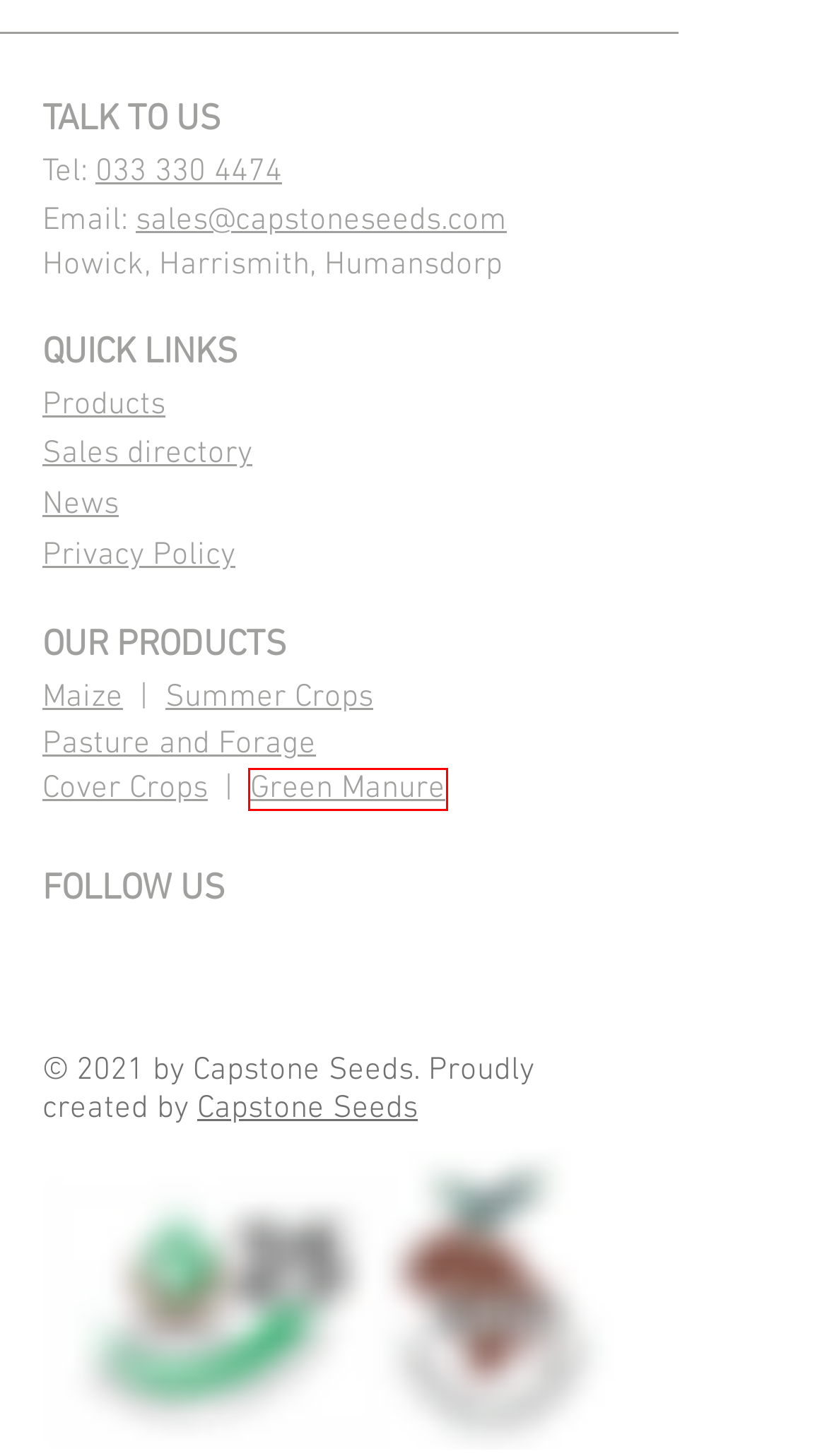Check out the screenshot of a webpage with a red rectangle bounding box. Select the best fitting webpage description that aligns with the new webpage after clicking the element inside the bounding box. Here are the candidates:
A. Capstone Seeds | Crop Seed
B. Capstone Seeds | Products
C. Capstone Seeds | Pasture and Forage
D. Capstone Seeds | Cover Crops
E. NEWS | capstoneseeds
F. Capstone Seeds | Maize Seed
G. Regional Directory | capstoneseeds
H. Capstone Seeds | Green Manure Crops

H